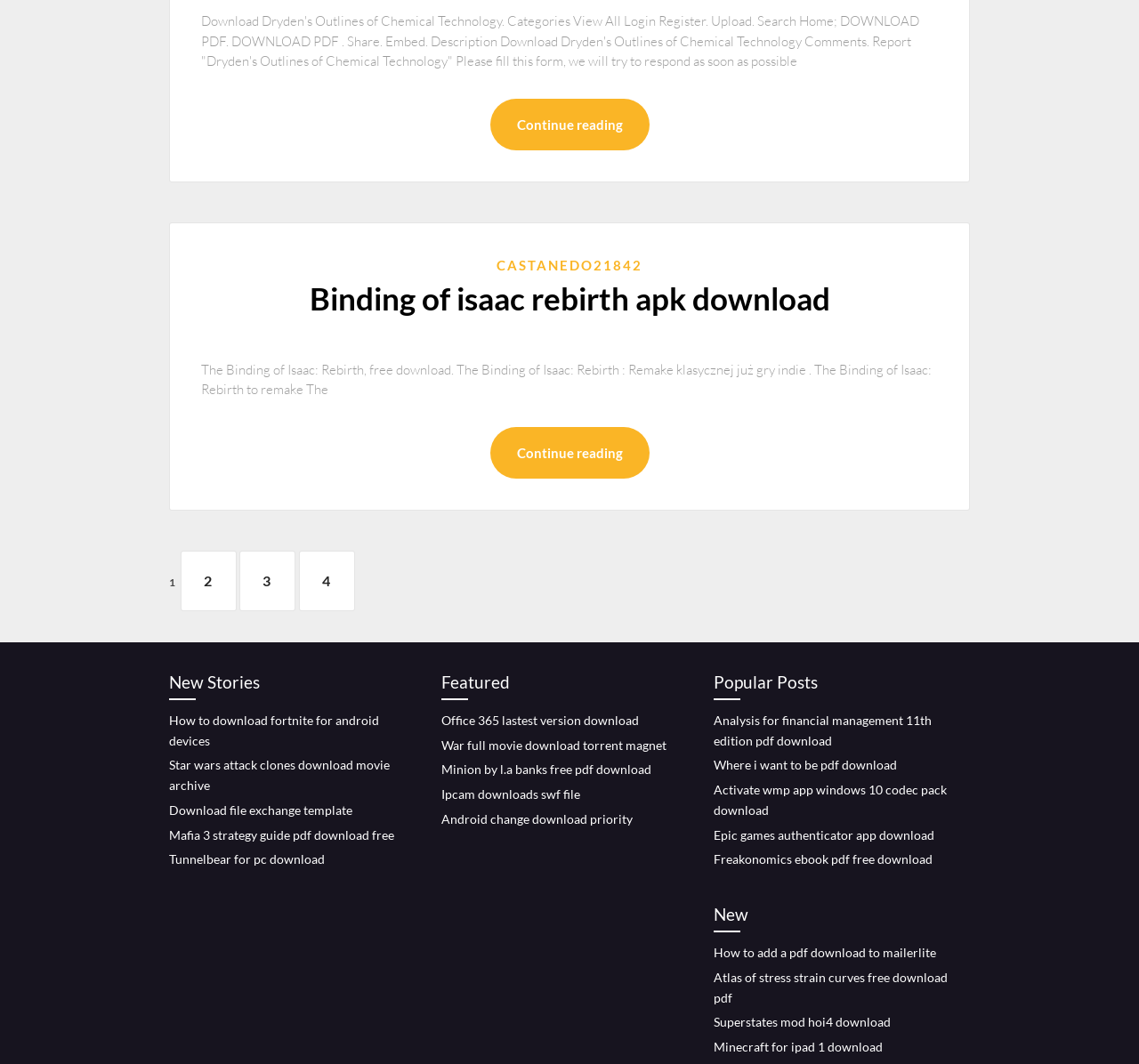Locate the UI element described by Tunnelbear for pc download in the provided webpage screenshot. Return the bounding box coordinates in the format (top-left x, top-left y, bottom-right x, bottom-right y), ensuring all values are between 0 and 1.

[0.148, 0.8, 0.285, 0.815]